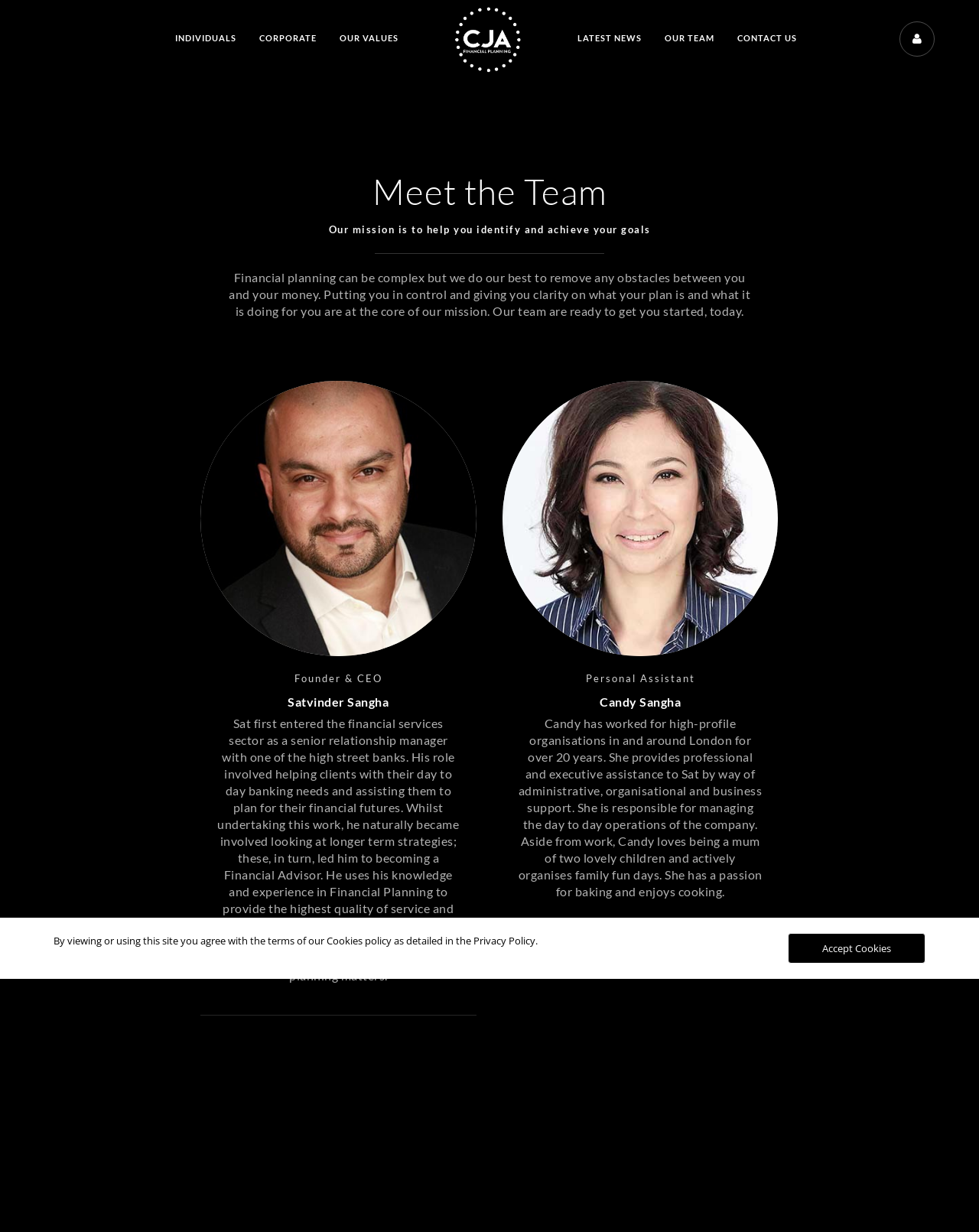Pinpoint the bounding box coordinates for the area that should be clicked to perform the following instruction: "Read more about Satvinder".

[0.259, 0.853, 0.433, 0.865]